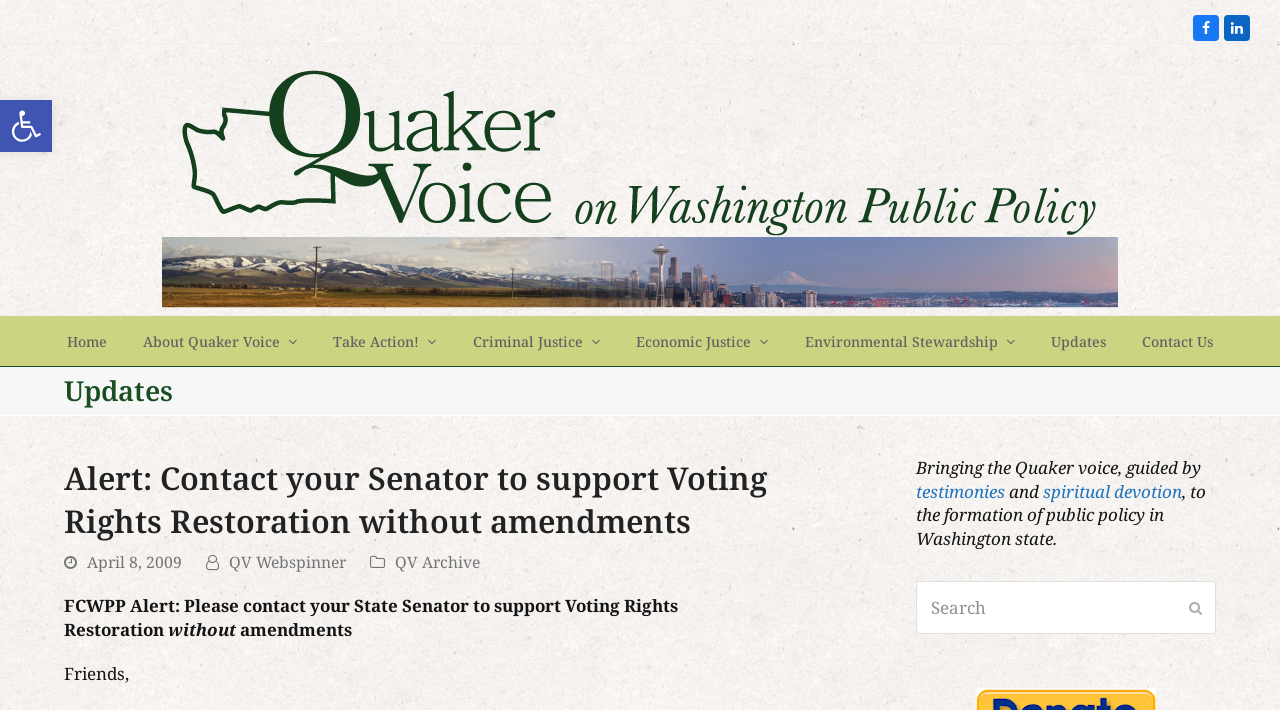Determine the bounding box coordinates for the UI element with the following description: "spiritual devotion". The coordinates should be four float numbers between 0 and 1, represented as [left, top, right, bottom].

[0.815, 0.675, 0.924, 0.708]